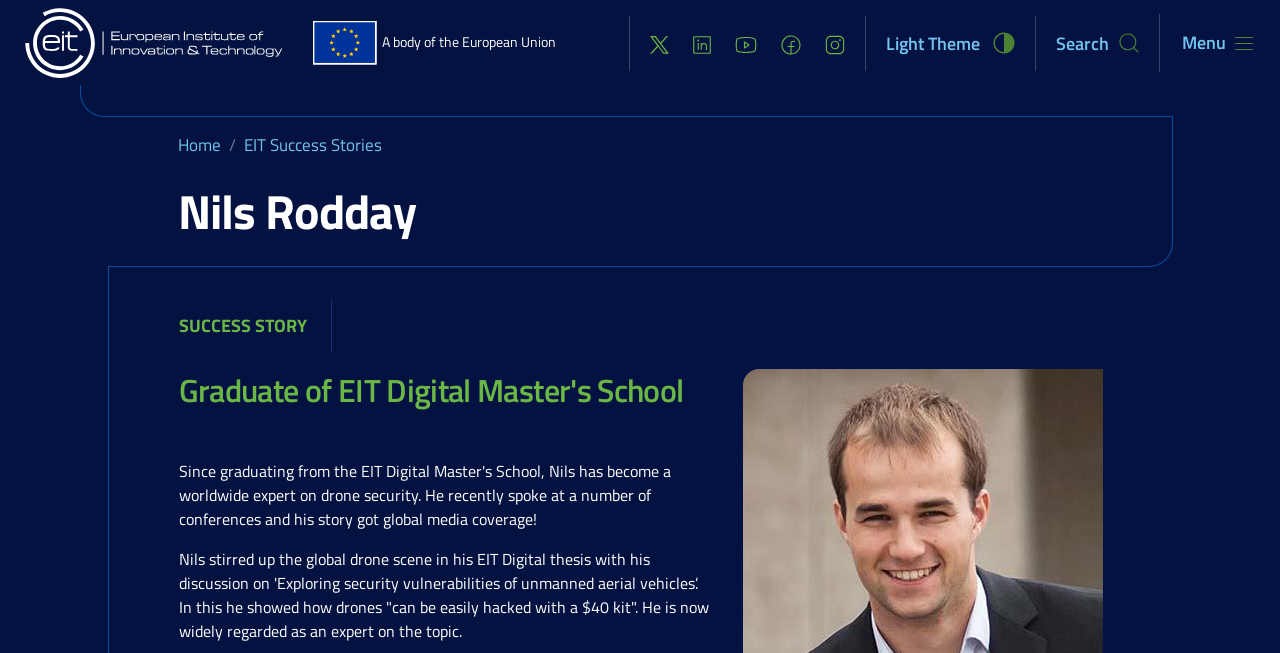What is the current theme of the webpage?
Please answer the question as detailed as possible.

The webpage has a 'Light Theme' option, which suggests that the current theme of the webpage is the light theme.